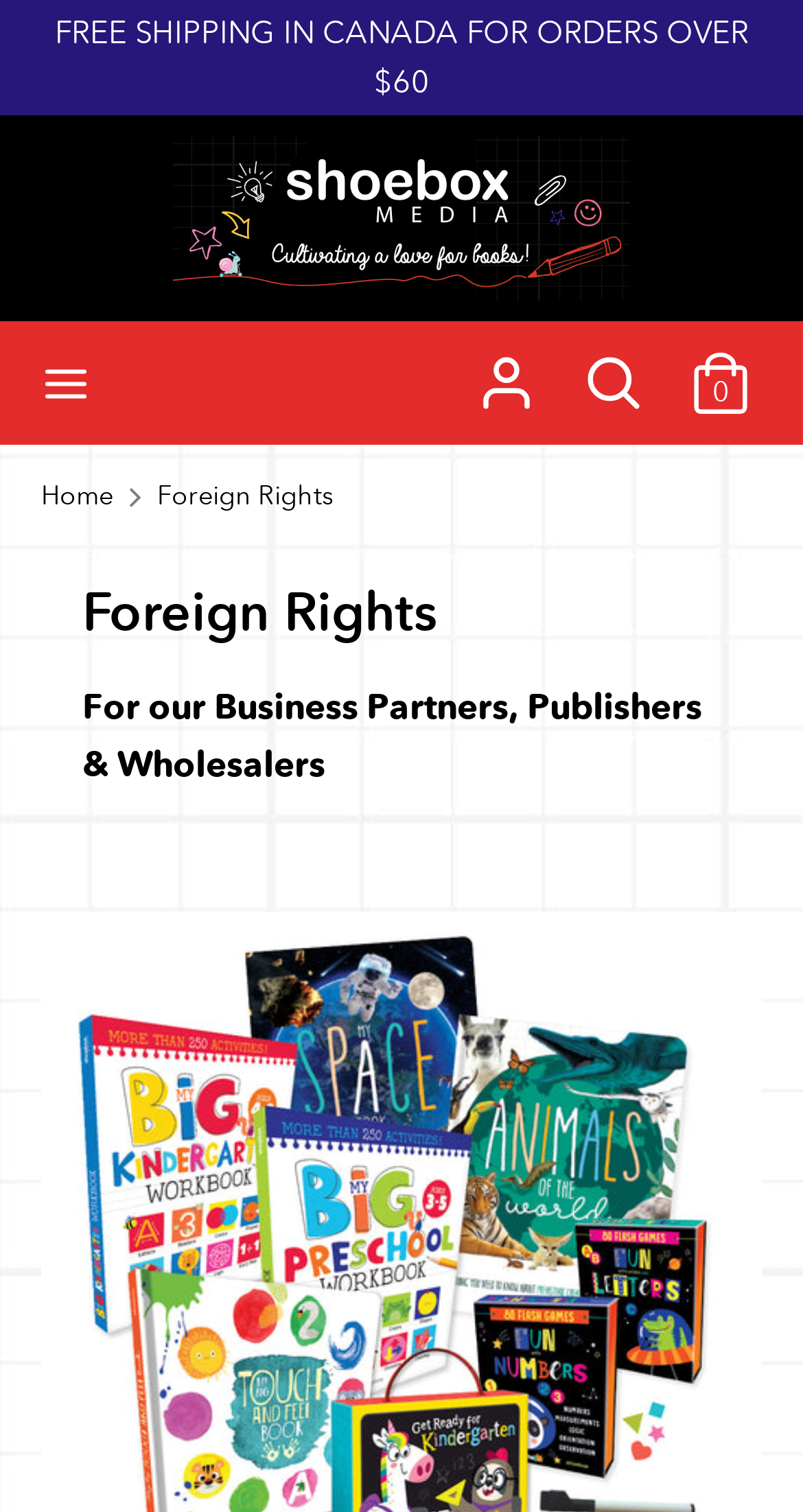Provide a thorough description of the webpage you see.

The webpage appears to be the homepage of Shoebox MEDIA, a Canadian book publisher and packager. At the top of the page, there is a prominent banner announcing "FREE SHIPPING IN CANADA FOR ORDERS OVER $60". Below this, there is a logo of Shoebox MEDIA, accompanied by a link to the homepage.

To the right of the logo, there is a navigation menu with several links, including "Account", "Search", and a dropdown menu with options such as "Home", "Shop", "All Products", "About Us", "Publishers & Wholesalers", and "Contact Us". The search function is also accessible from this menu.

On the left side of the page, there is a vertical menu with links to "Home", "Foreign Rights", and a social media link to Youtube. The "Foreign Rights" link is highlighted, indicating that it is the current page.

The main content of the page is headed by a title "Foreign Rights" and a brief description "For our Business Partners, Publishers & Wholesalers". There is also a small amount of whitespace below this description, suggesting that there may be additional content or images further down the page.